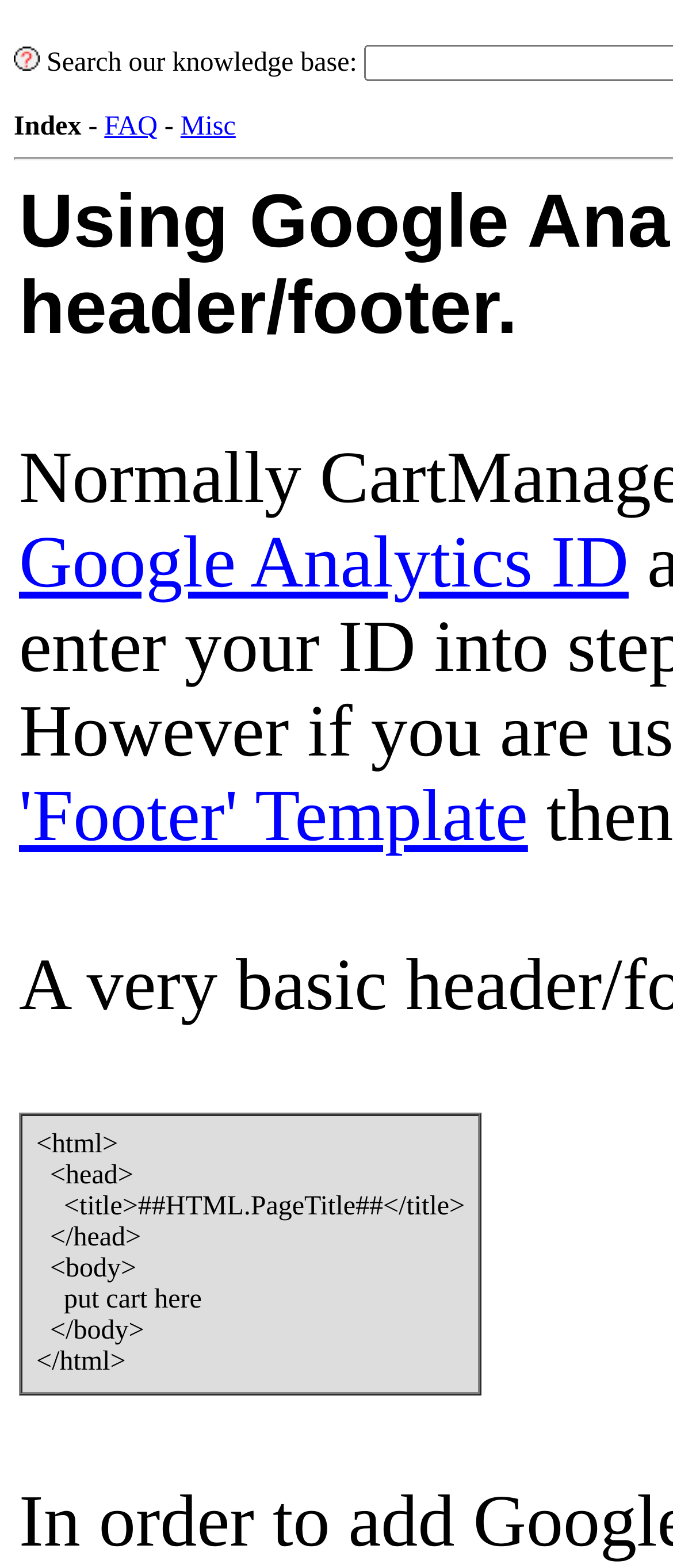Refer to the screenshot and give an in-depth answer to this question: What is the purpose of the search bar?

The search bar is located at the top of the webpage, and its purpose is to allow users to search the knowledge base for information related to online shopping carts and Google Analytics.